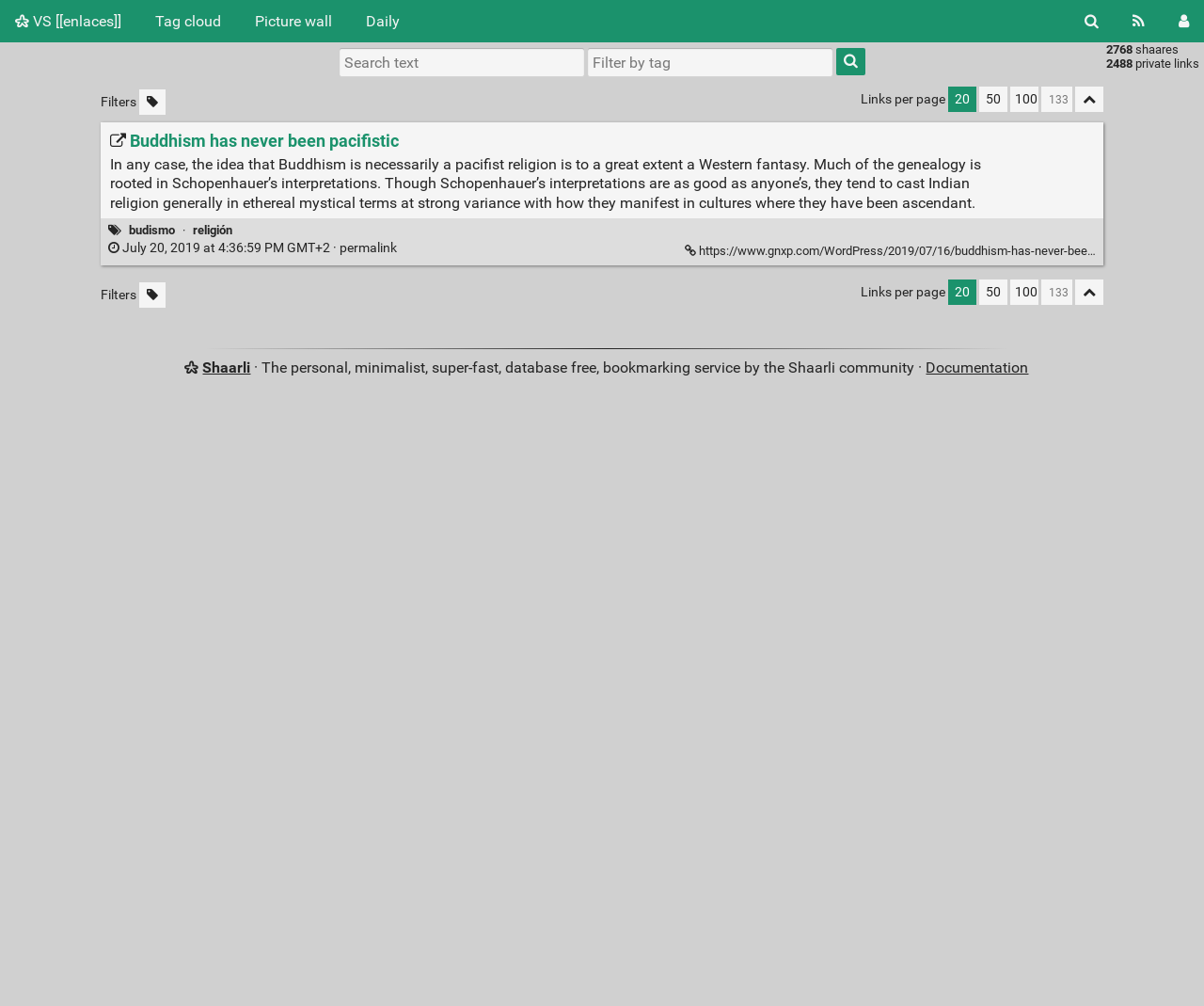Answer the question below using just one word or a short phrase: 
What is the number of shares?

2768